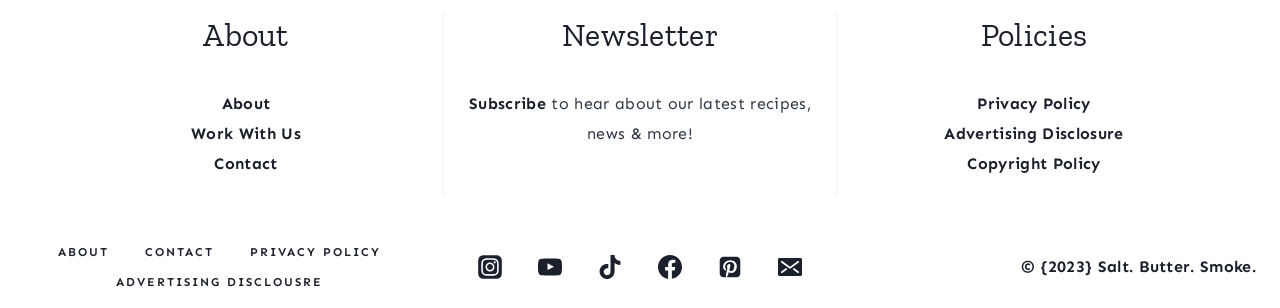What is the purpose of the newsletter section?
Please look at the screenshot and answer in one word or a short phrase.

to hear about latest recipes, news & more